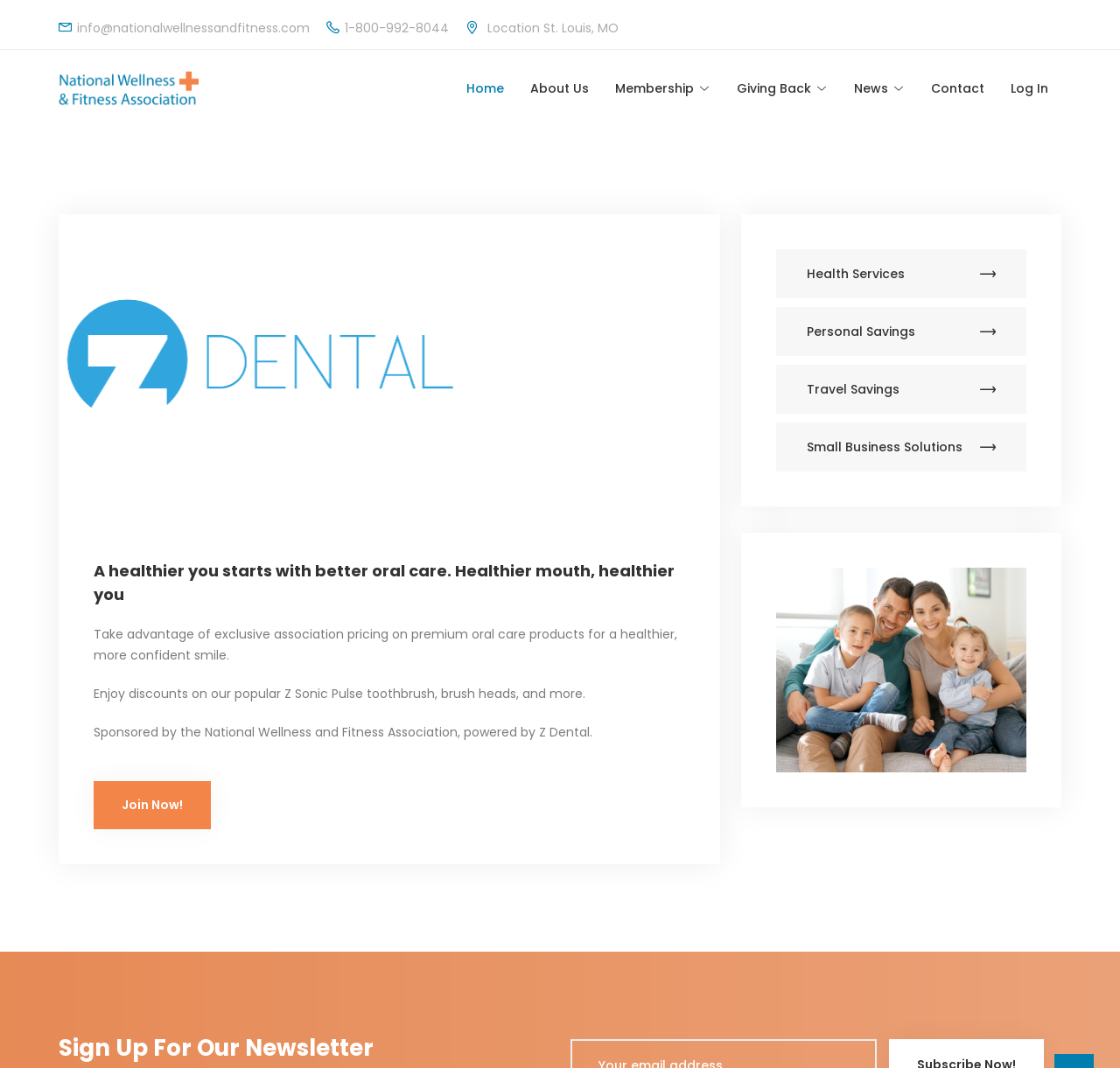Show the bounding box coordinates for the element that needs to be clicked to execute the following instruction: "Go to Home". Provide the coordinates in the form of four float numbers between 0 and 1, i.e., [left, top, right, bottom].

[0.405, 0.047, 0.462, 0.119]